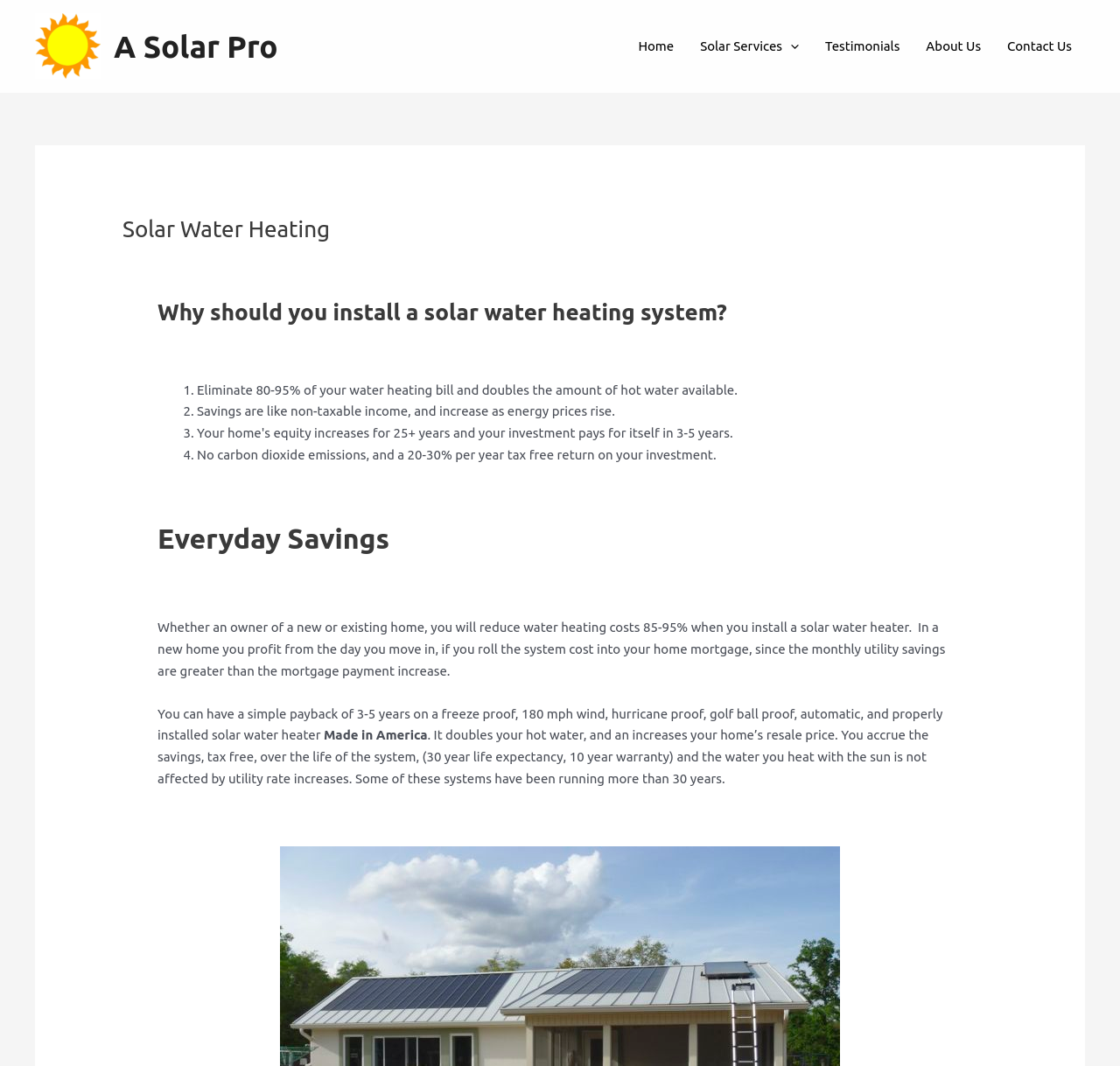Indicate the bounding box coordinates of the element that needs to be clicked to satisfy the following instruction: "Click the 'English' language link". The coordinates should be four float numbers between 0 and 1, i.e., [left, top, right, bottom].

None